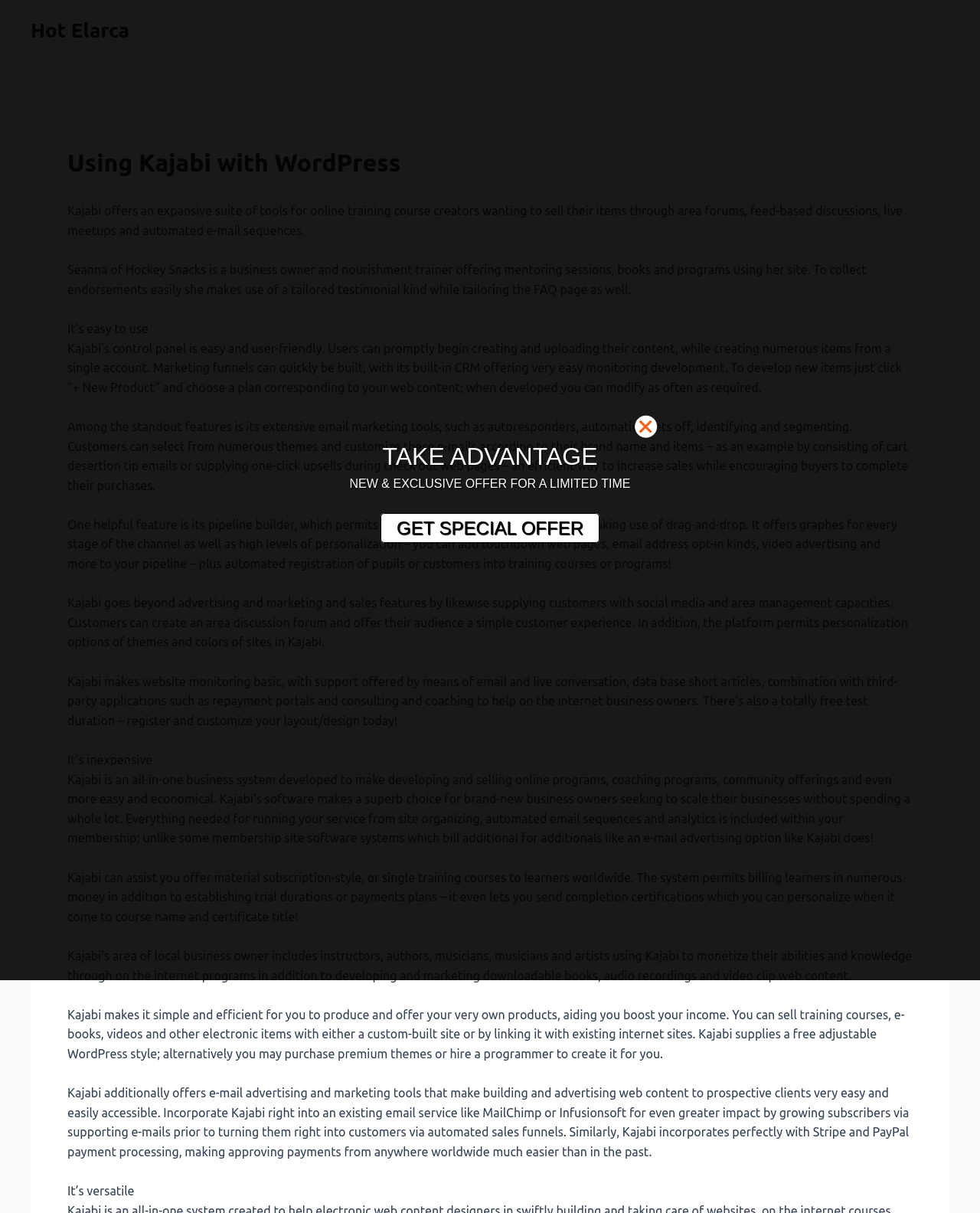How does Kajabi support email marketing?
Look at the webpage screenshot and answer the question with a detailed explanation.

Kajabi provides extensive email marketing tools, including autoresponders, automation sets, identifying, and segmenting. Users can select from numerous themes and customize emails according to their brand and products, making it easy to increase sales and encourage buyers to complete their purchases.